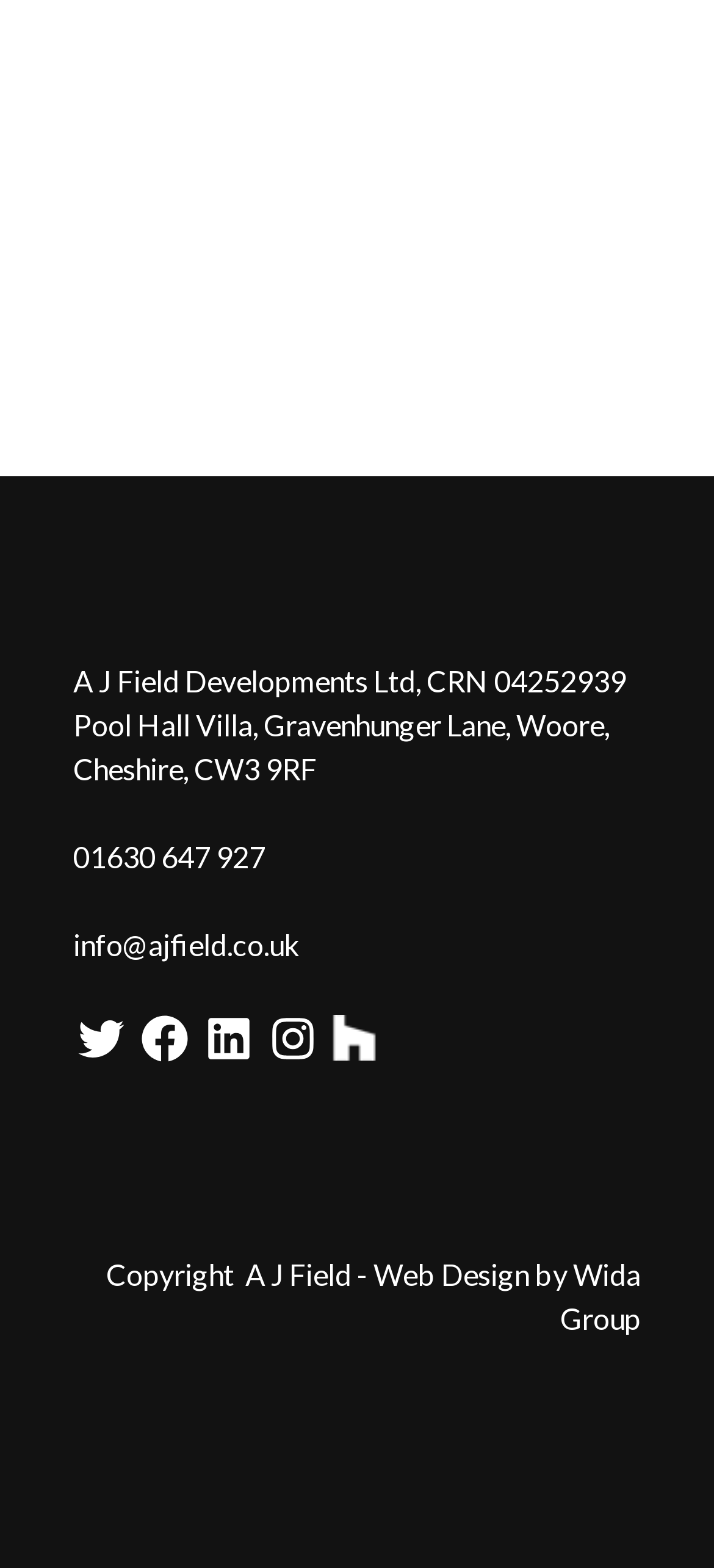Answer the question in a single word or phrase:
How many social media links are there?

4